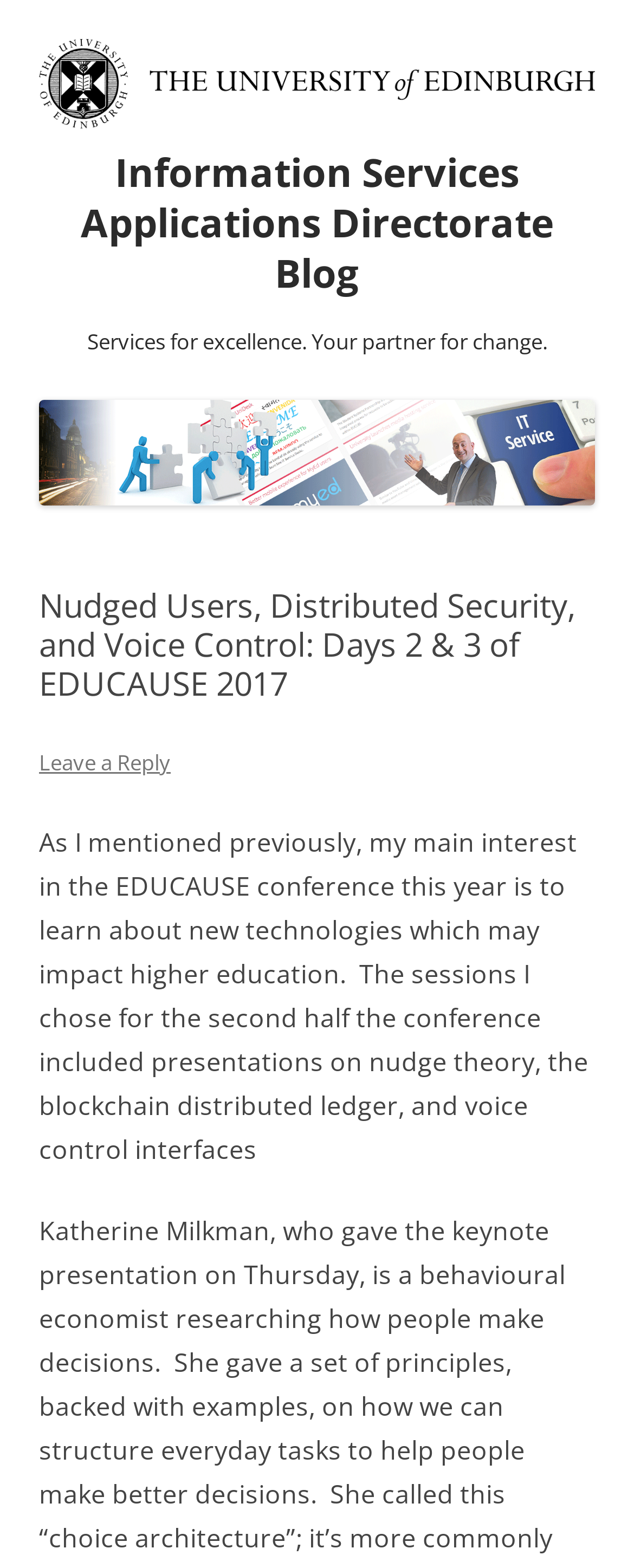Please answer the following question using a single word or phrase: 
What is the author's interest in the EDUCAUSE conference?

New technologies